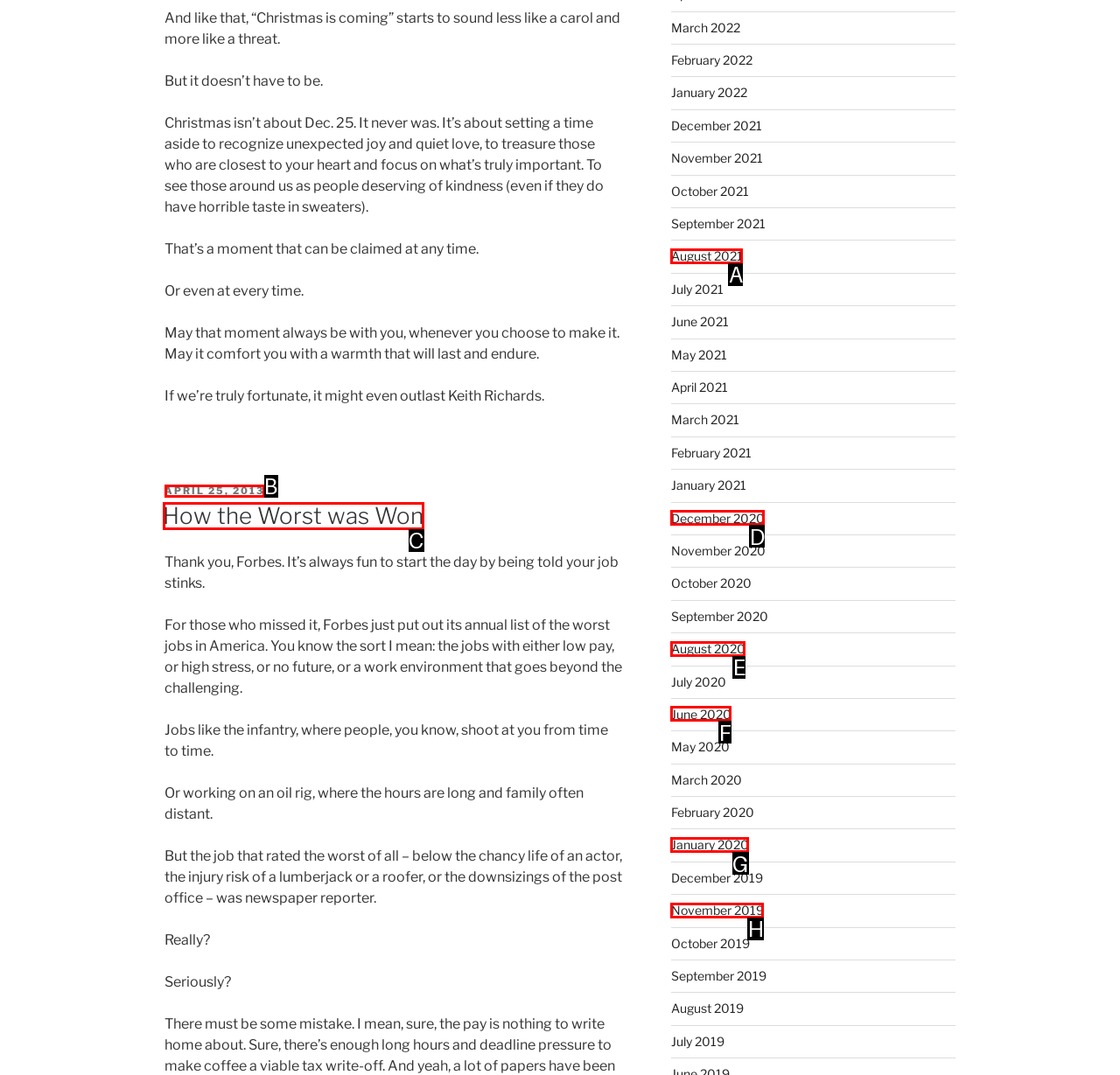What option should I click on to execute the task: Click the link 'Researches Into Chinese Superstitions Second Part; The Chinese Pantheon, Profusely Illustrated by Henry Doré Vol. 7'? Give the letter from the available choices.

None